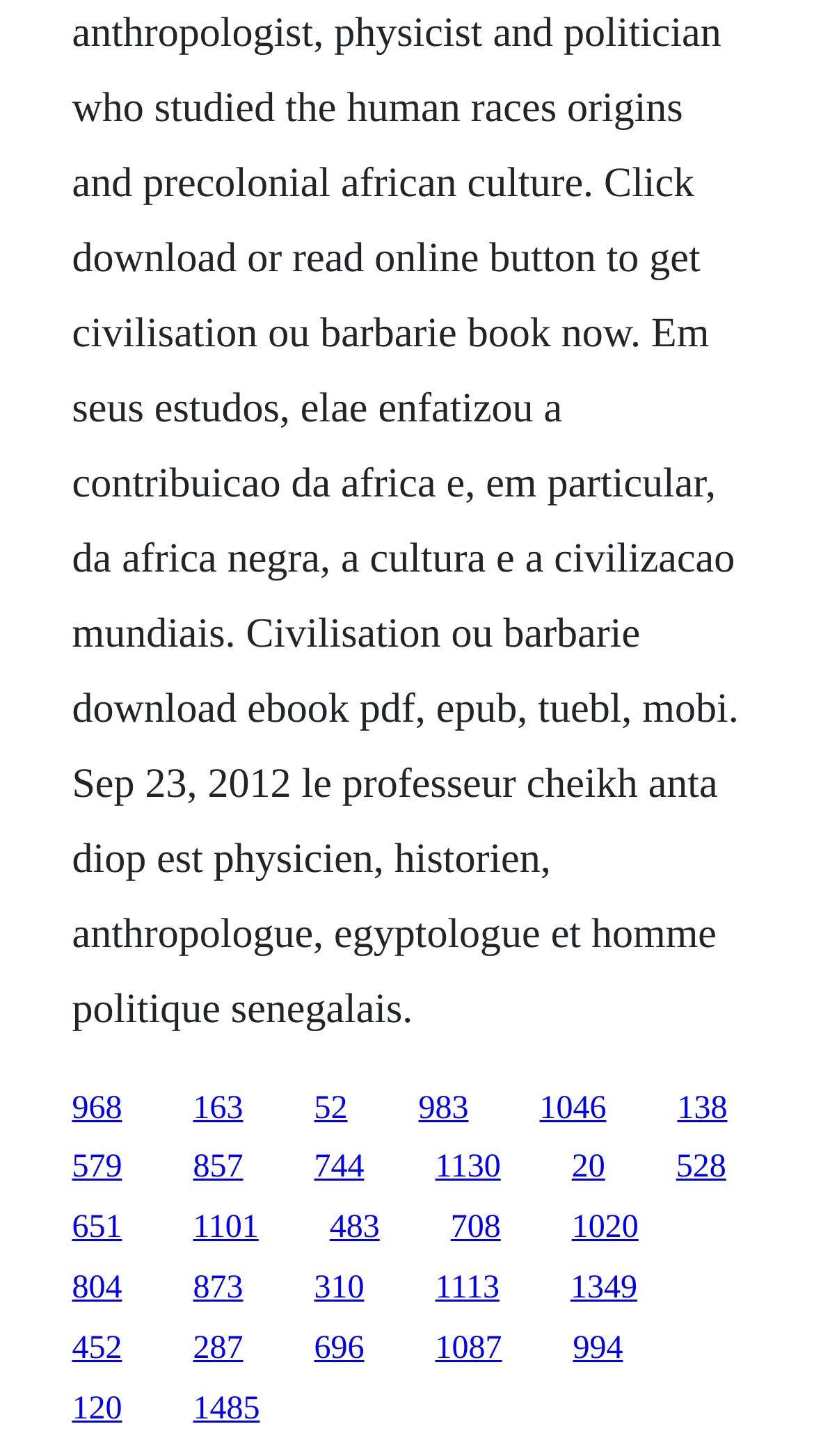How many links are on the webpage?
Provide a one-word or short-phrase answer based on the image.

30